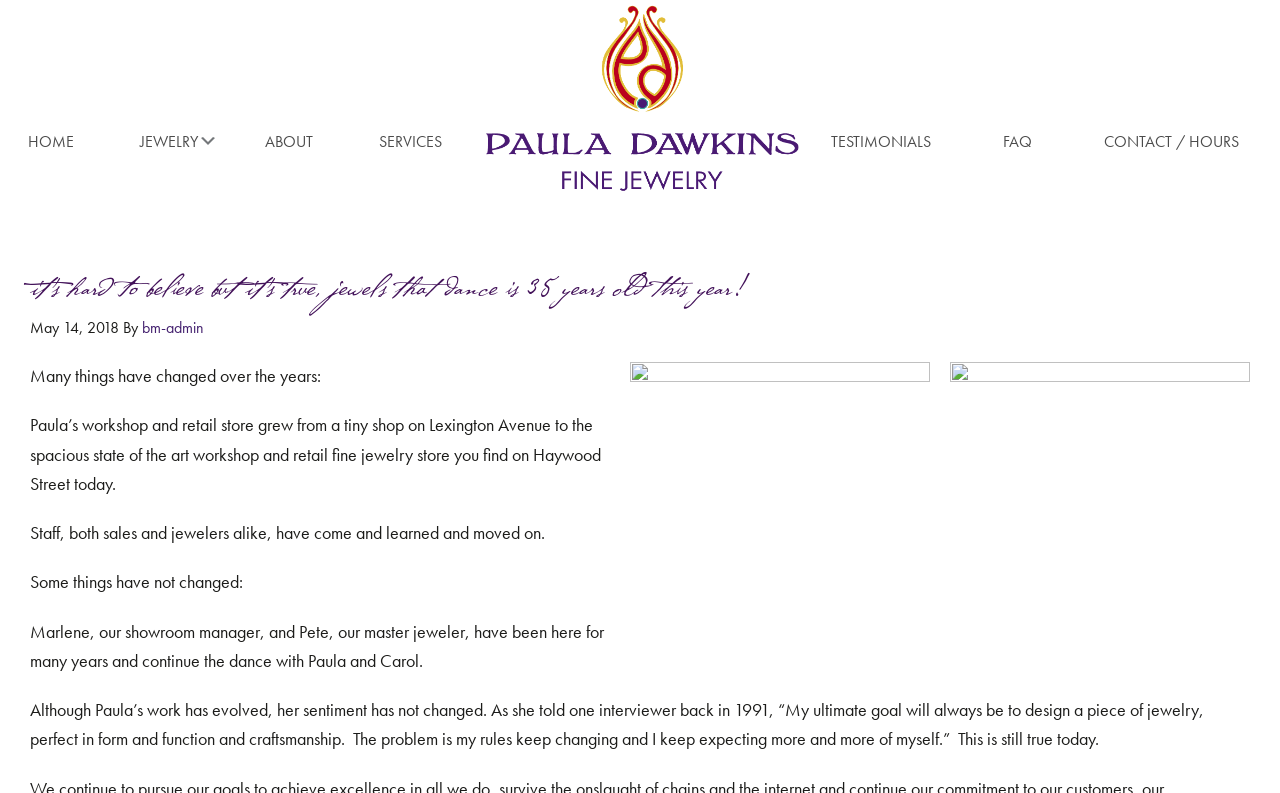Please specify the bounding box coordinates of the area that should be clicked to accomplish the following instruction: "Go to 'TESTIMONIALS'". The coordinates should consist of four float numbers between 0 and 1, i.e., [left, top, right, bottom].

[0.641, 0.156, 0.743, 0.202]